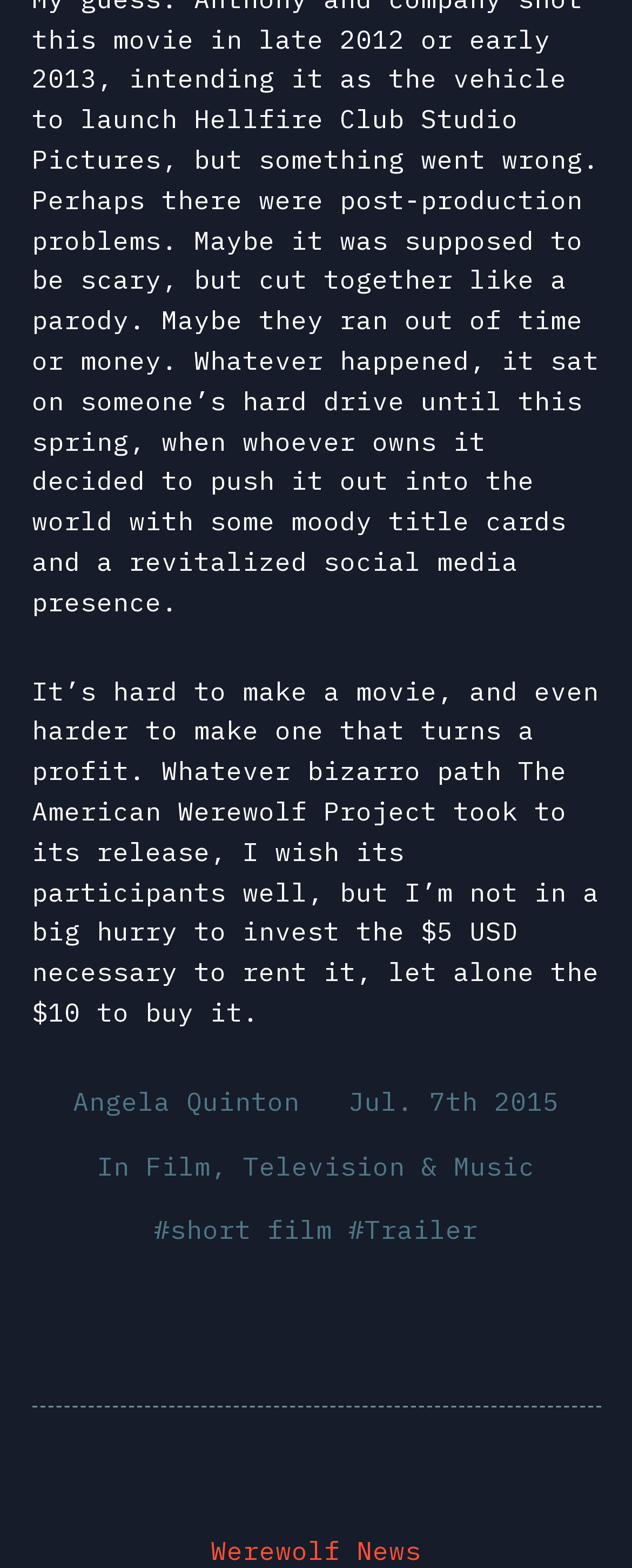Who is the author of the article?
Using the image, give a concise answer in the form of a single word or short phrase.

Angela Quinton